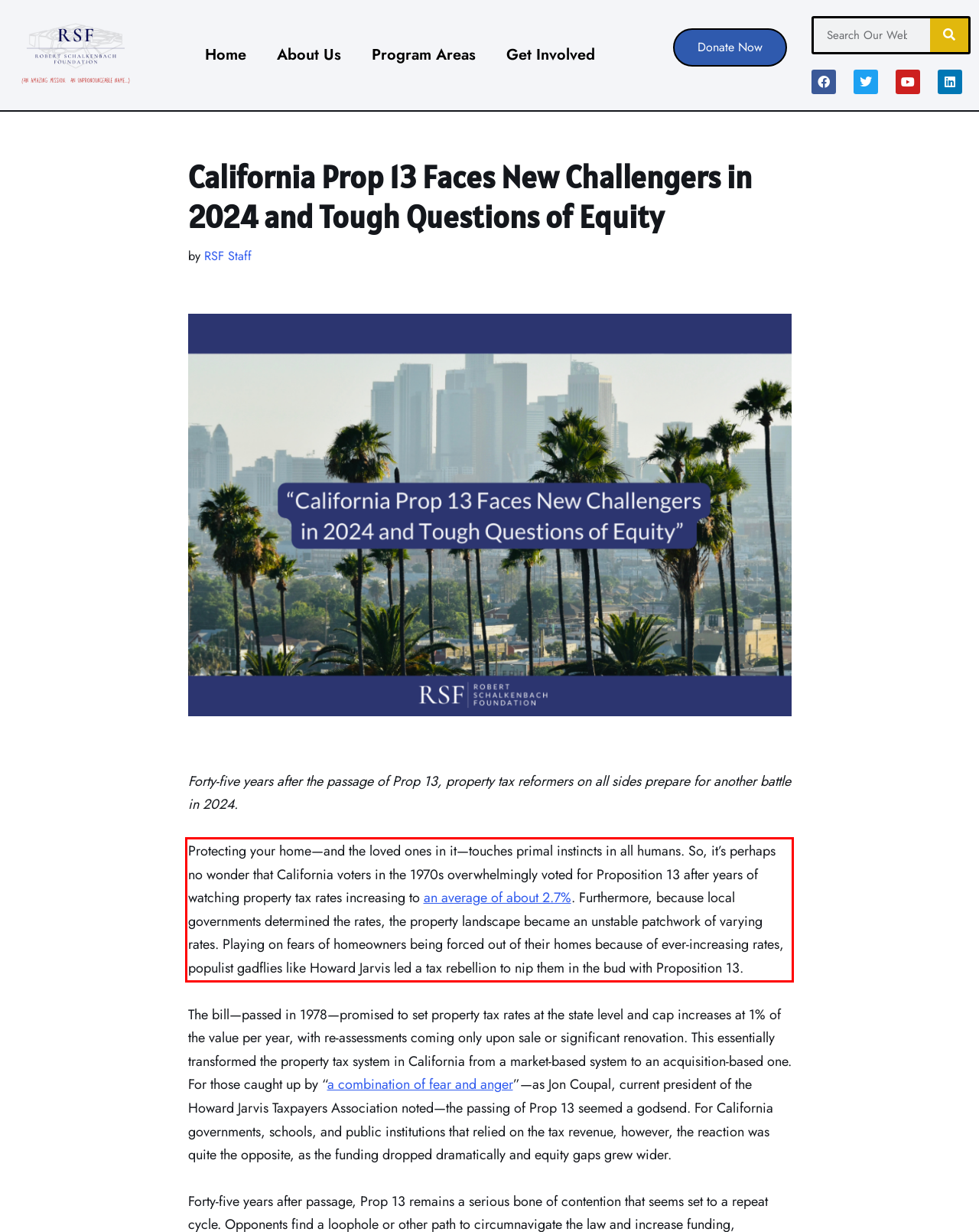Identify and transcribe the text content enclosed by the red bounding box in the given screenshot.

Protecting your home—and the loved ones in it—touches primal instincts in all humans. So, it’s perhaps no wonder that California voters in the 1970s overwhelmingly voted for Proposition 13 after years of watching property tax rates increasing to an average of about 2.7%. Furthermore, because local governments determined the rates, the property landscape became an unstable patchwork of varying rates. Playing on fears of homeowners being forced out of their homes because of ever-increasing rates, populist gadflies like Howard Jarvis led a tax rebellion to nip them in the bud with Proposition 13.